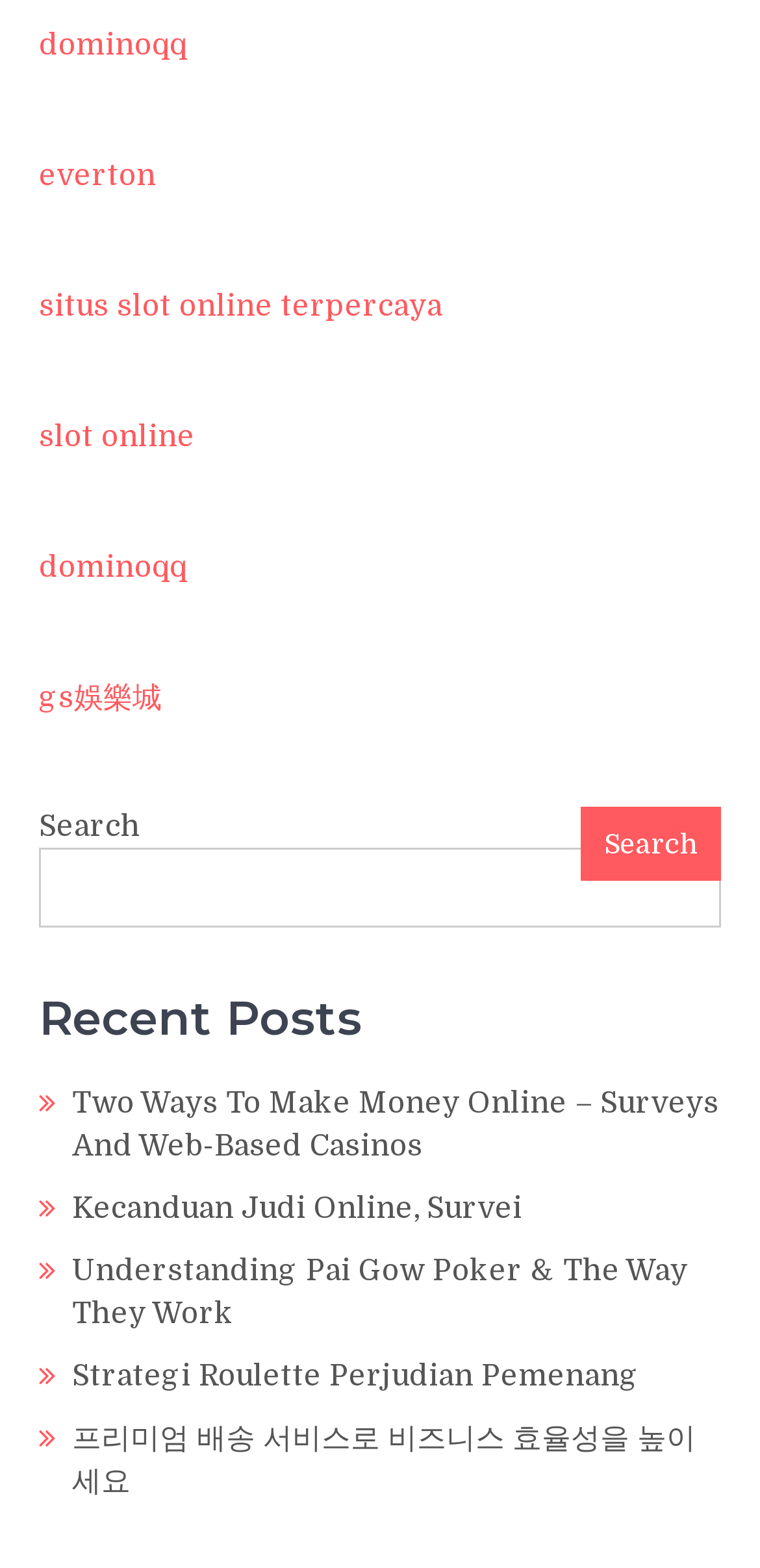What is the title of the section below the search box?
Use the image to answer the question with a single word or phrase.

Recent Posts